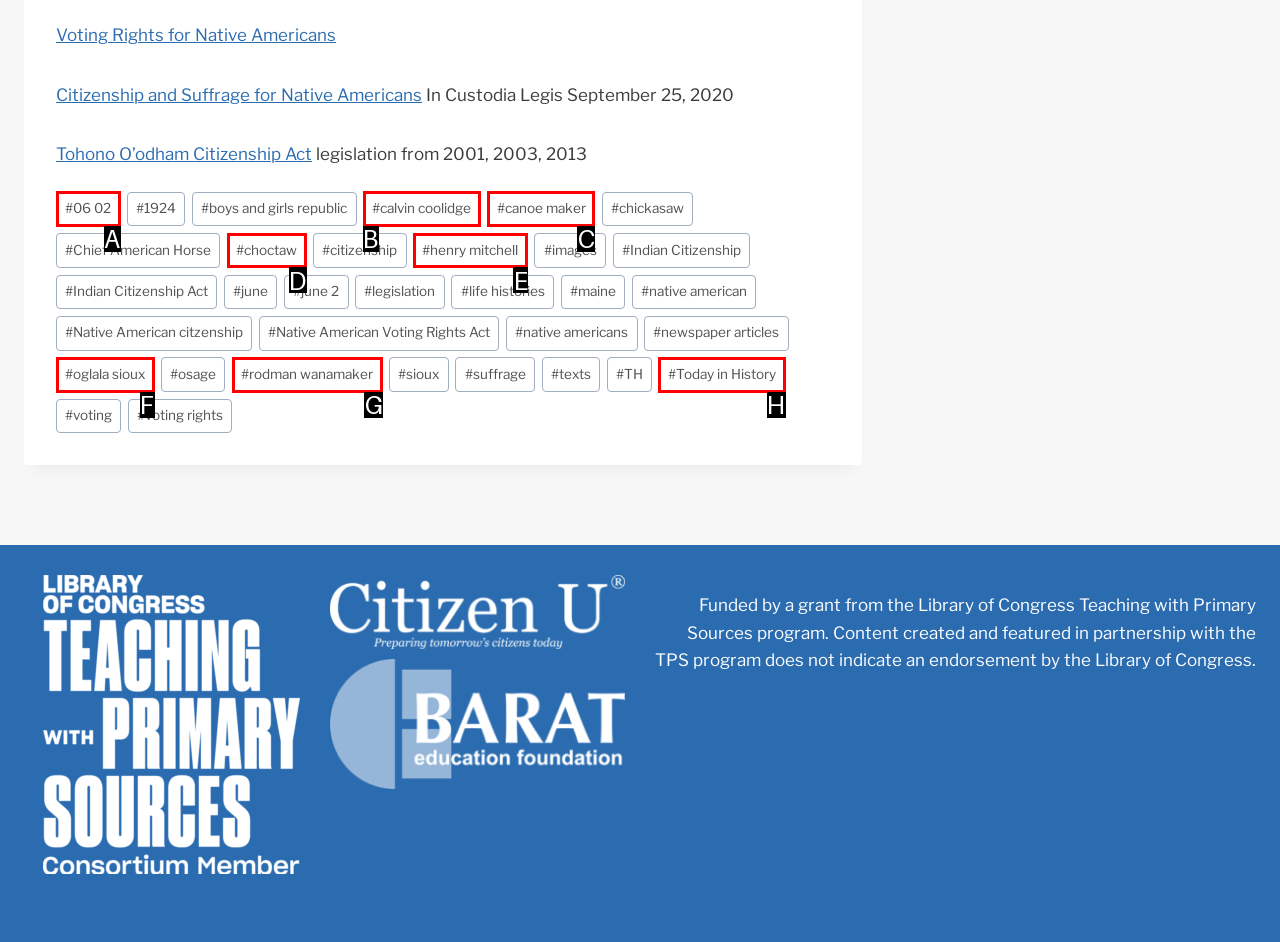Match the option to the description: #Today in History
State the letter of the correct option from the available choices.

H